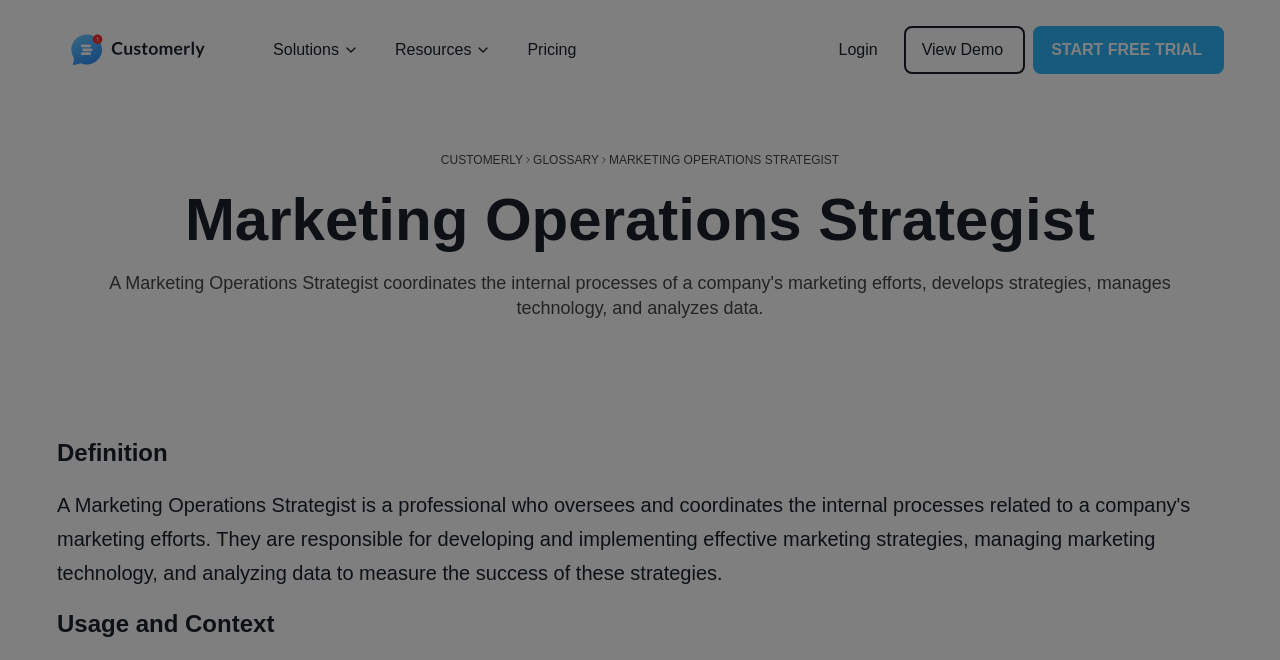How many links are there in the webpage?
From the screenshot, supply a one-word or short-phrase answer.

7